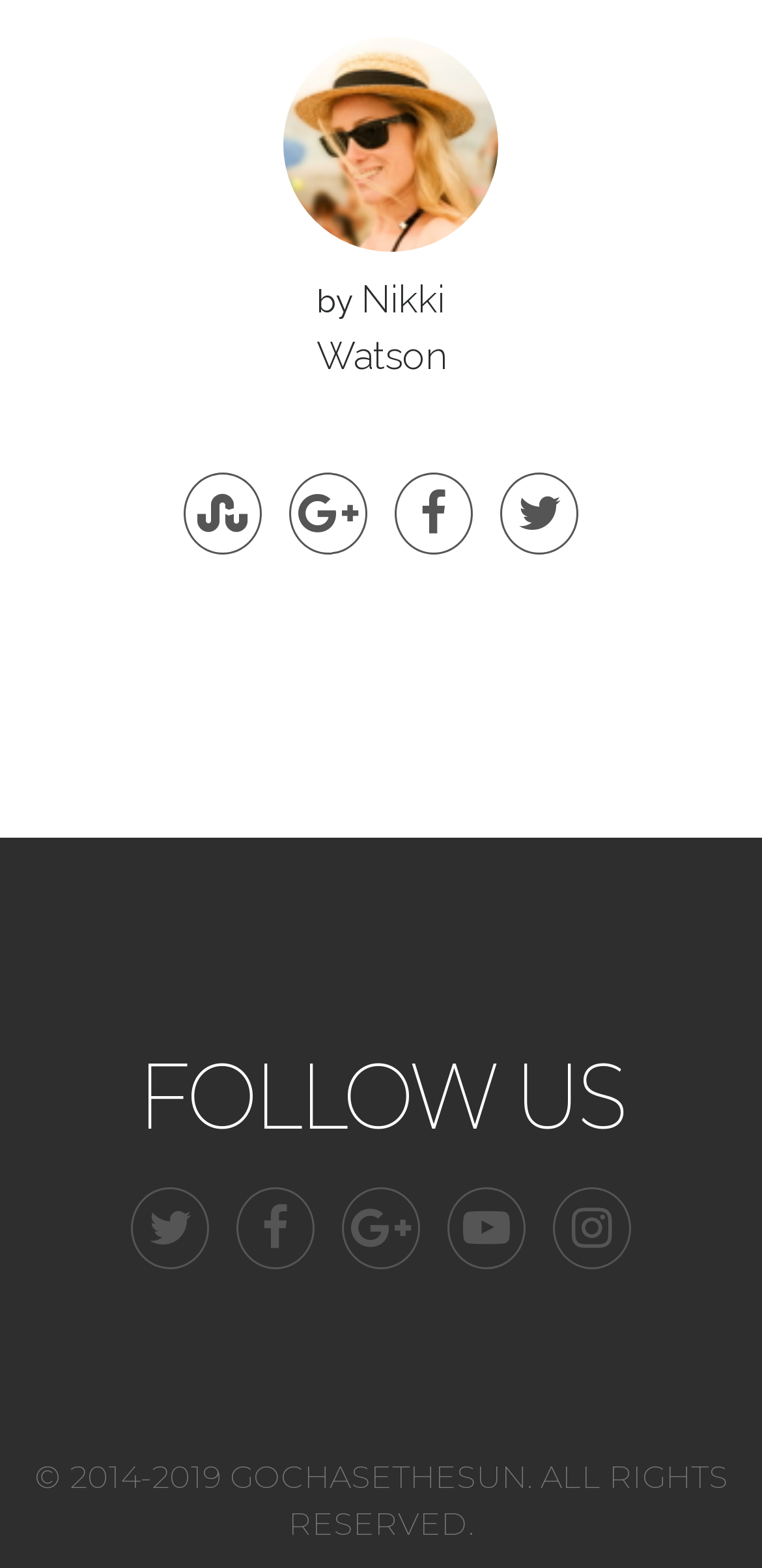What is the copyright year range?
Refer to the image and provide a detailed answer to the question.

The copyright information is located at the bottom of the webpage, stating '© 2014-2019 GOCHASETHESUN. ALL RIGHTS RESERVED.'.